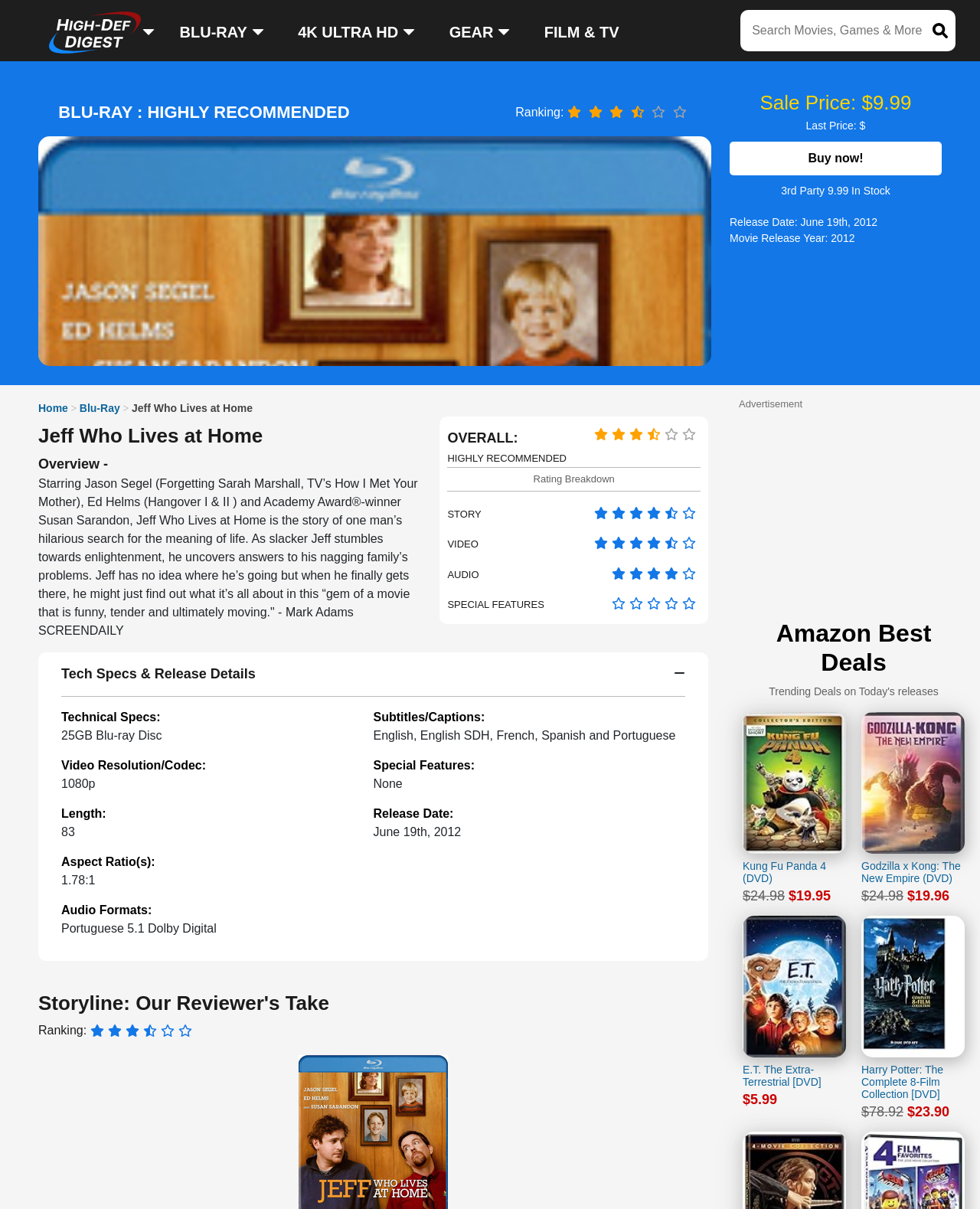What is the aspect ratio of the Blu-ray disc?
Using the image, provide a concise answer in one word or a short phrase.

1.78:1